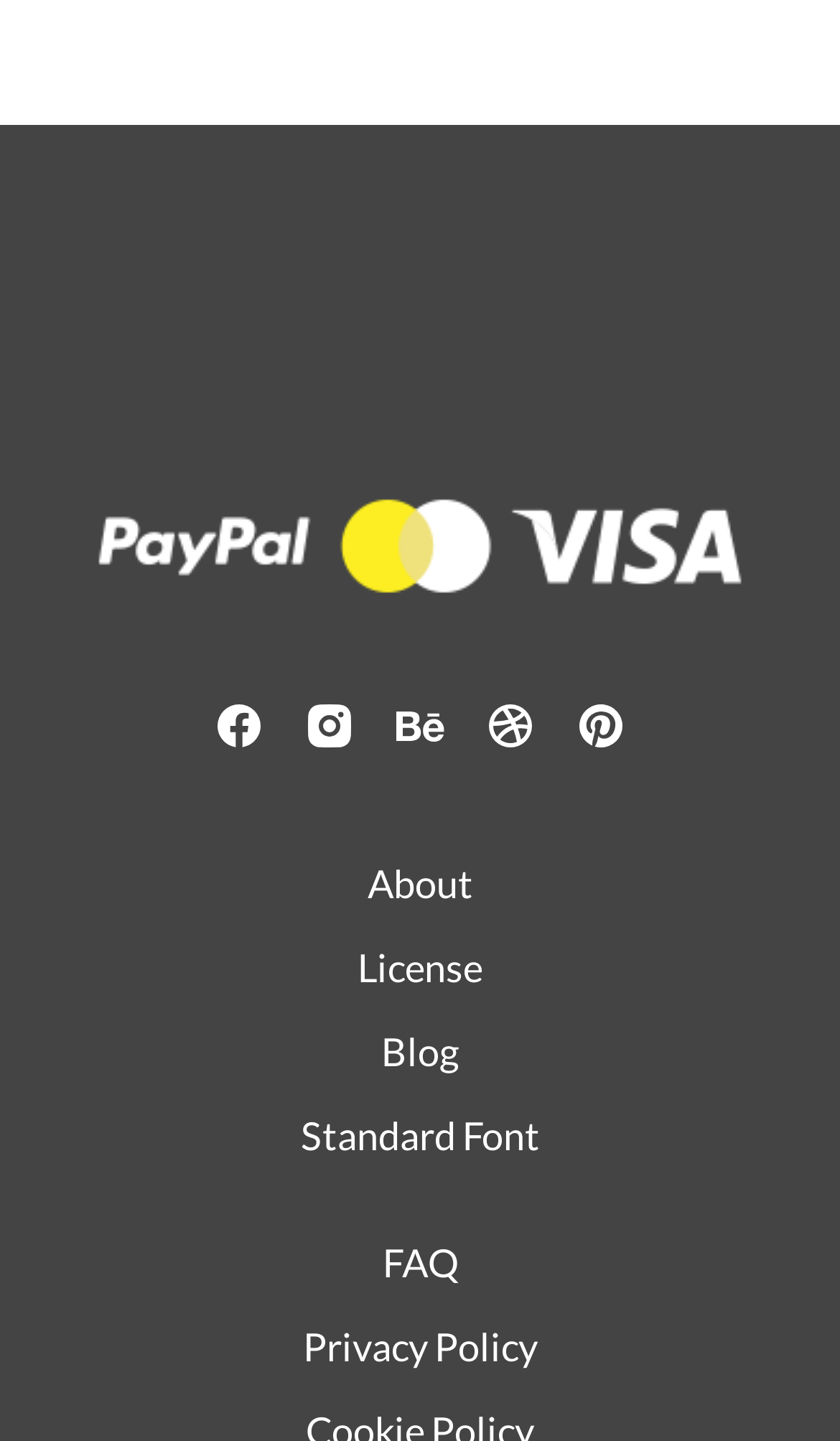Find the bounding box coordinates for the area you need to click to carry out the instruction: "Read about Sex & Relationships". The coordinates should be four float numbers between 0 and 1, indicated as [left, top, right, bottom].

None